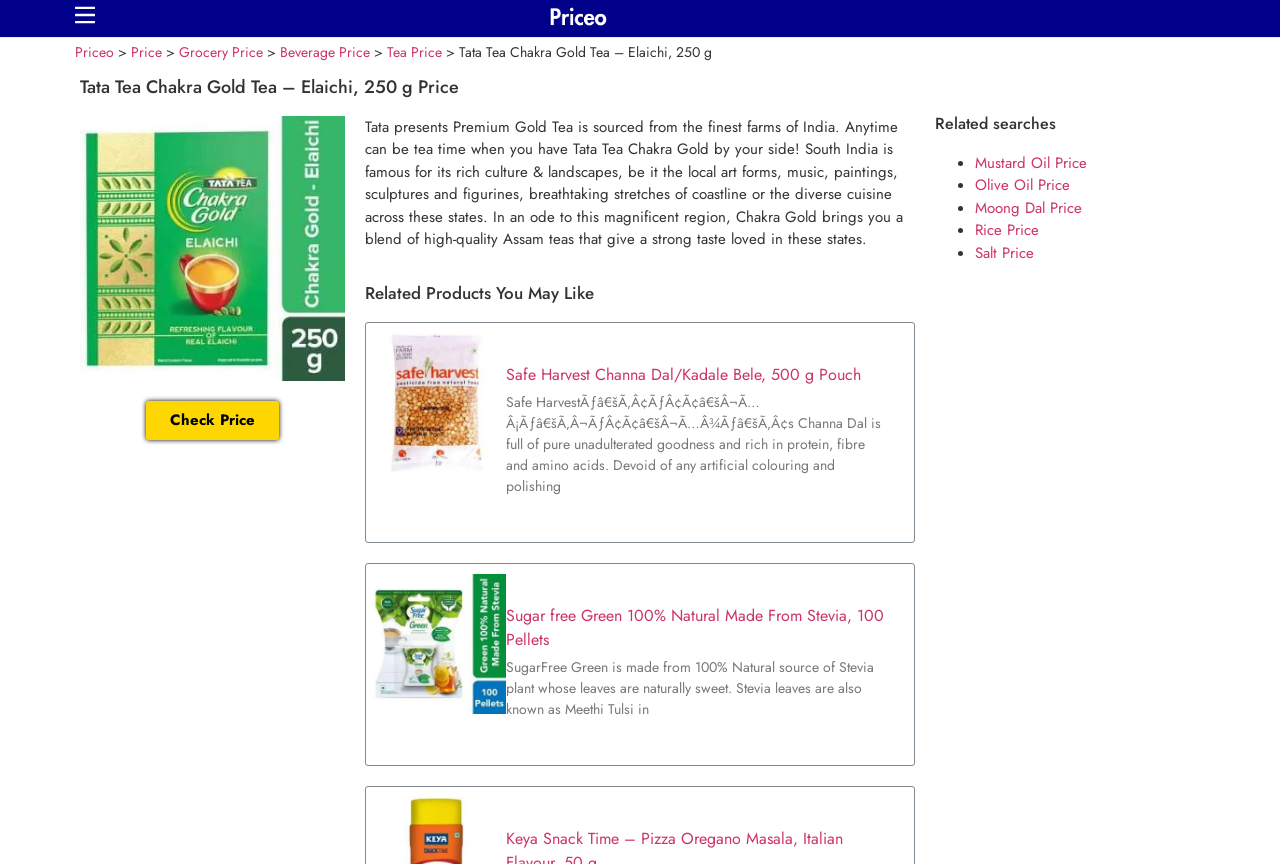Locate and generate the text content of the webpage's heading.

Tata Tea Chakra Gold Tea – Elaichi, 250 g Price